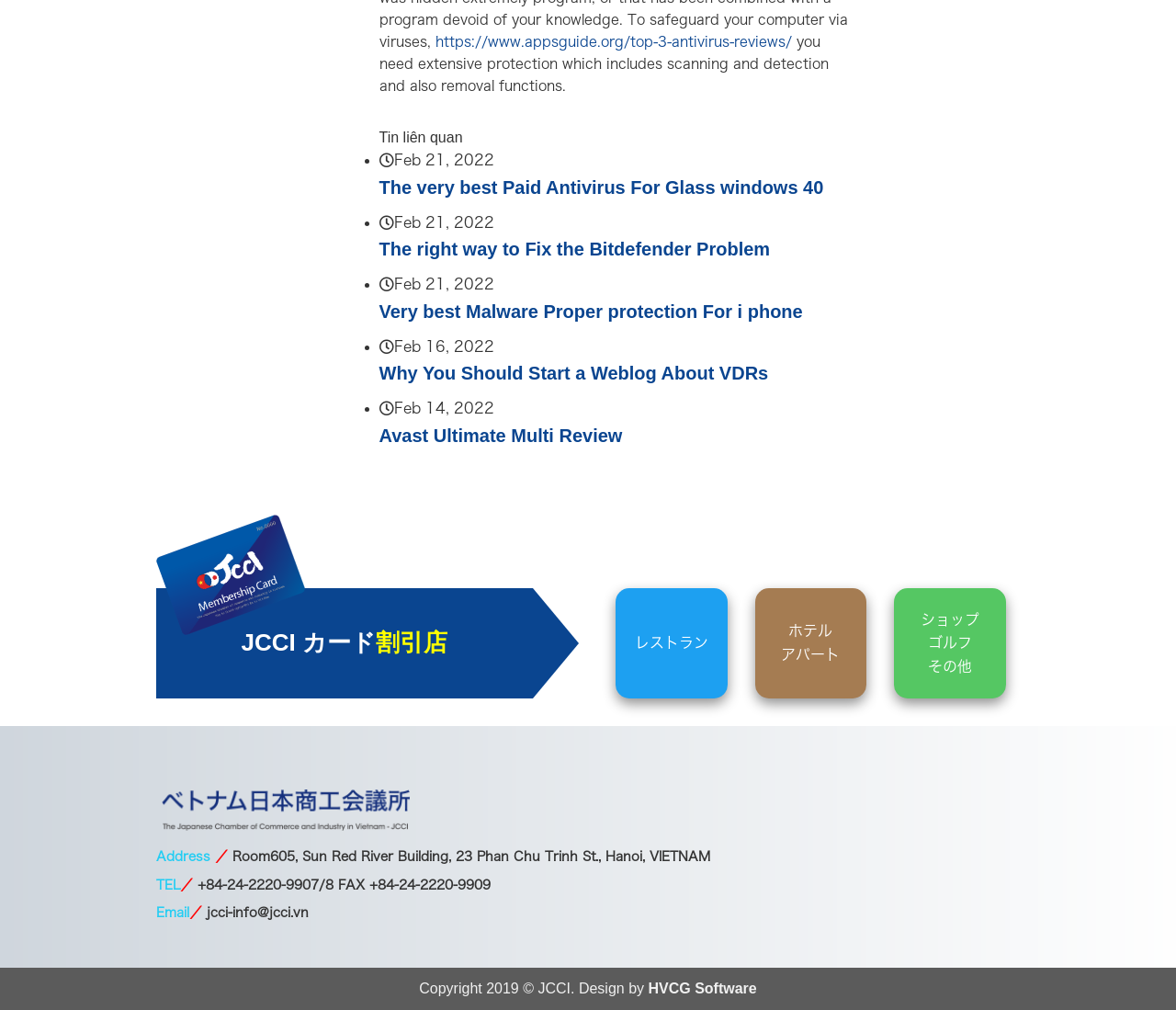Find the bounding box of the UI element described as follows: "Avast Ultimate Multi Review".

[0.322, 0.421, 0.529, 0.441]